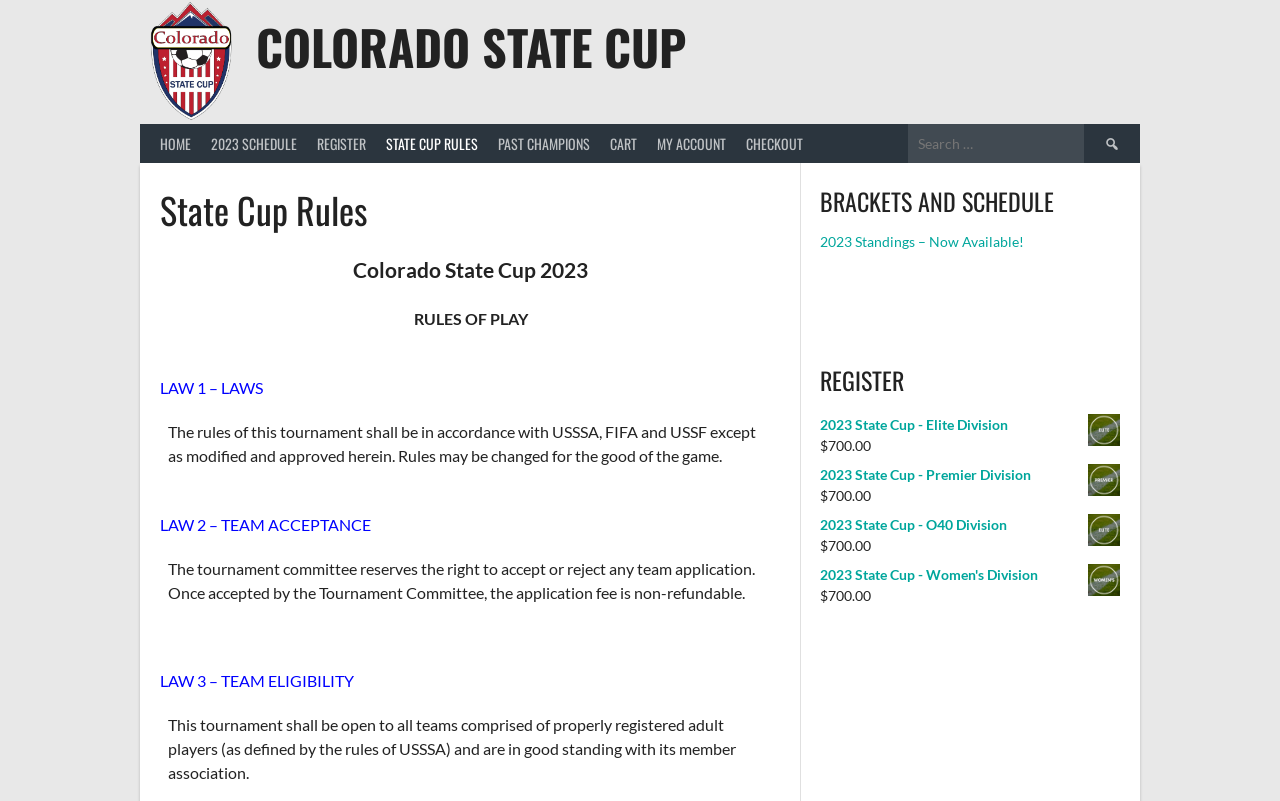Craft a detailed narrative of the webpage's structure and content.

The webpage is about the Colorado State Cup, a soccer tournament. At the top, there is a logo of the Colorado State Cup, accompanied by a link to the organization's homepage. Below the logo, there is a heading that reads "COLORADO STATE CUP" in large font.

To the right of the logo, there is a navigation menu with links to various pages, including "HOME", "2023 SCHEDULE", "REGISTER", "STATE CUP RULES", "PAST CHAMPIONS", "CART", "MY ACCOUNT", and "CHECKOUT". Below the navigation menu, there is a search bar with a button to submit the search query.

The main content of the page is divided into two sections. The first section is headed by "State Cup Rules" and contains a series of rules and regulations for the tournament. The rules are organized into sections, including "LAW 1 – LAWS", "LAW 2 – TEAM ACCEPTANCE", "LAW 3 – TEAM ELIGIBILITY", and so on. Each section has a heading and a paragraph of text that explains the rule.

The second section is headed by "BRACKETS AND SCHEDULE" and contains information about the tournament schedule and standings. There is a link to the 2023 standings, as well as links to register for the tournament in different divisions, including Elite, Premier, O40, and Women's. The registration links include the cost of registration, which is $700.00.

Overall, the webpage provides information about the Colorado State Cup tournament, including its rules, schedule, and registration process.